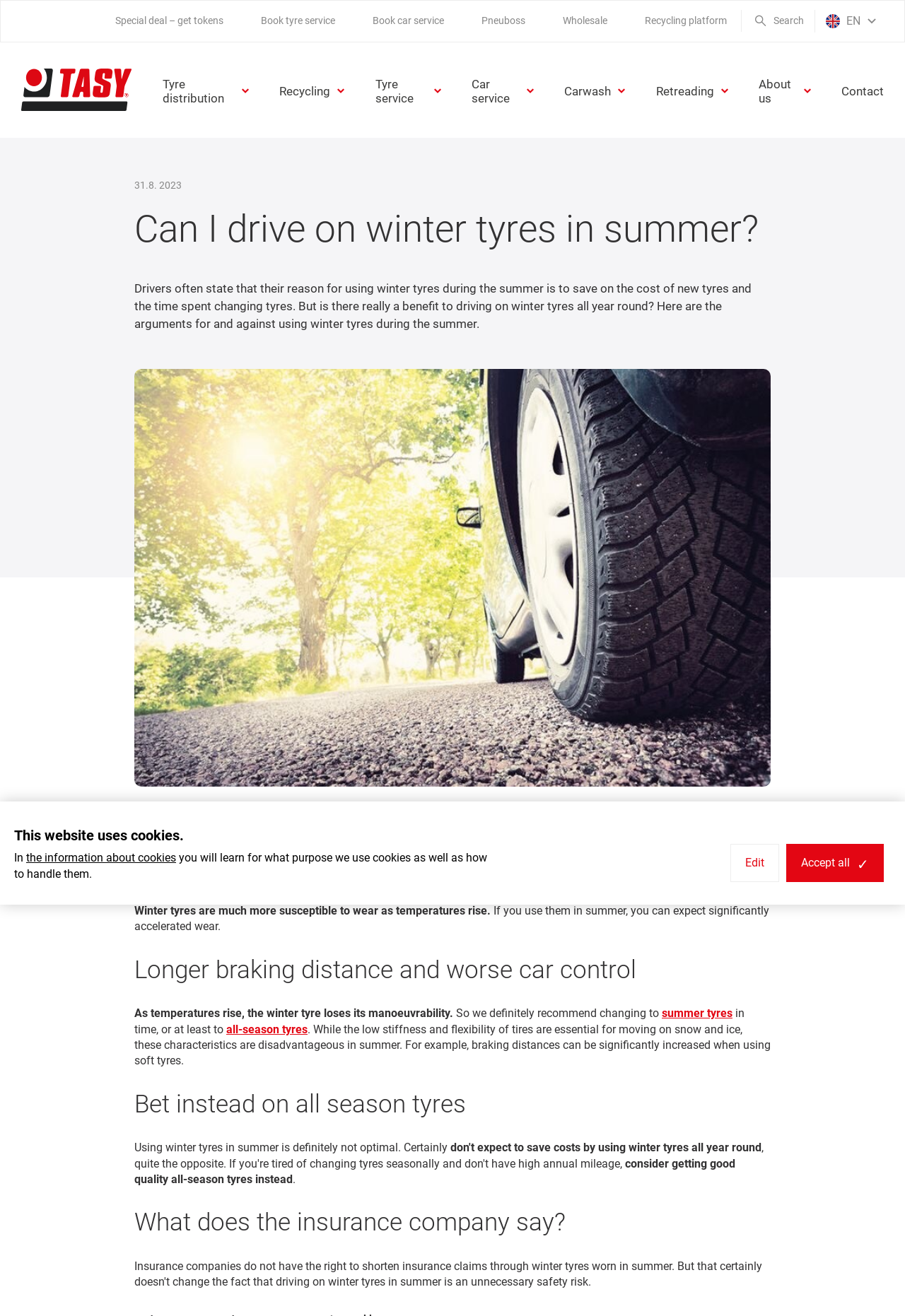Why do winter tyres lose their manoeuvrability in summer?
Look at the image and provide a detailed response to the question.

As temperatures rise, the winter tyre loses its manoeuvrability, making it less suitable for driving in summer.